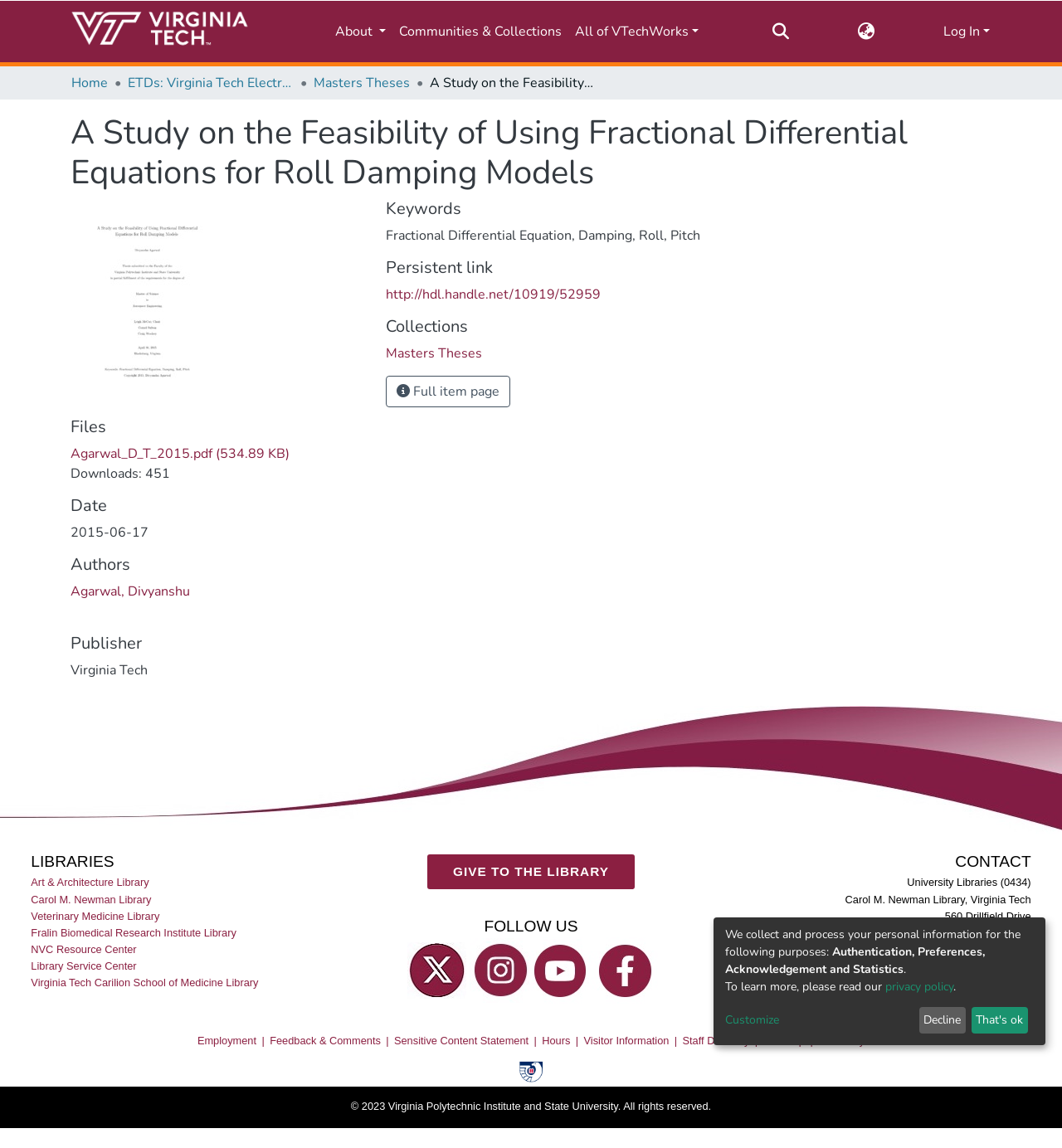Find the main header of the webpage and produce its text content.

A Study on the Feasibility of Using Fractional Differential Equations for Roll Damping Models